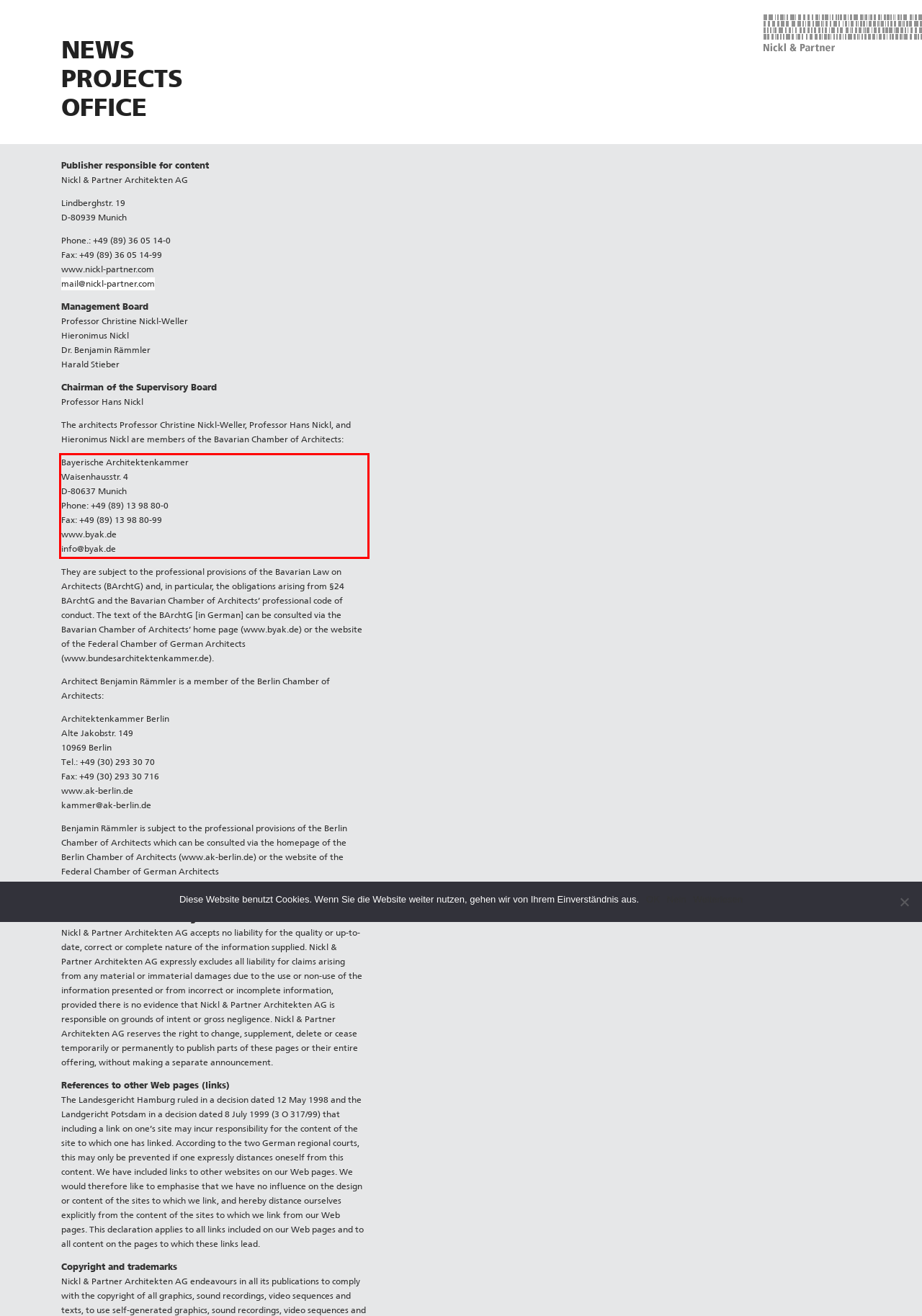Please identify the text within the red rectangular bounding box in the provided webpage screenshot.

Bayerische Architektenkammer Waisenhausstr. 4 D-80637 Munich Phone: +49 (89) 13 98 80-0 Fax: +49 (89) 13 98 80-99 www.byak.de info@byak.de